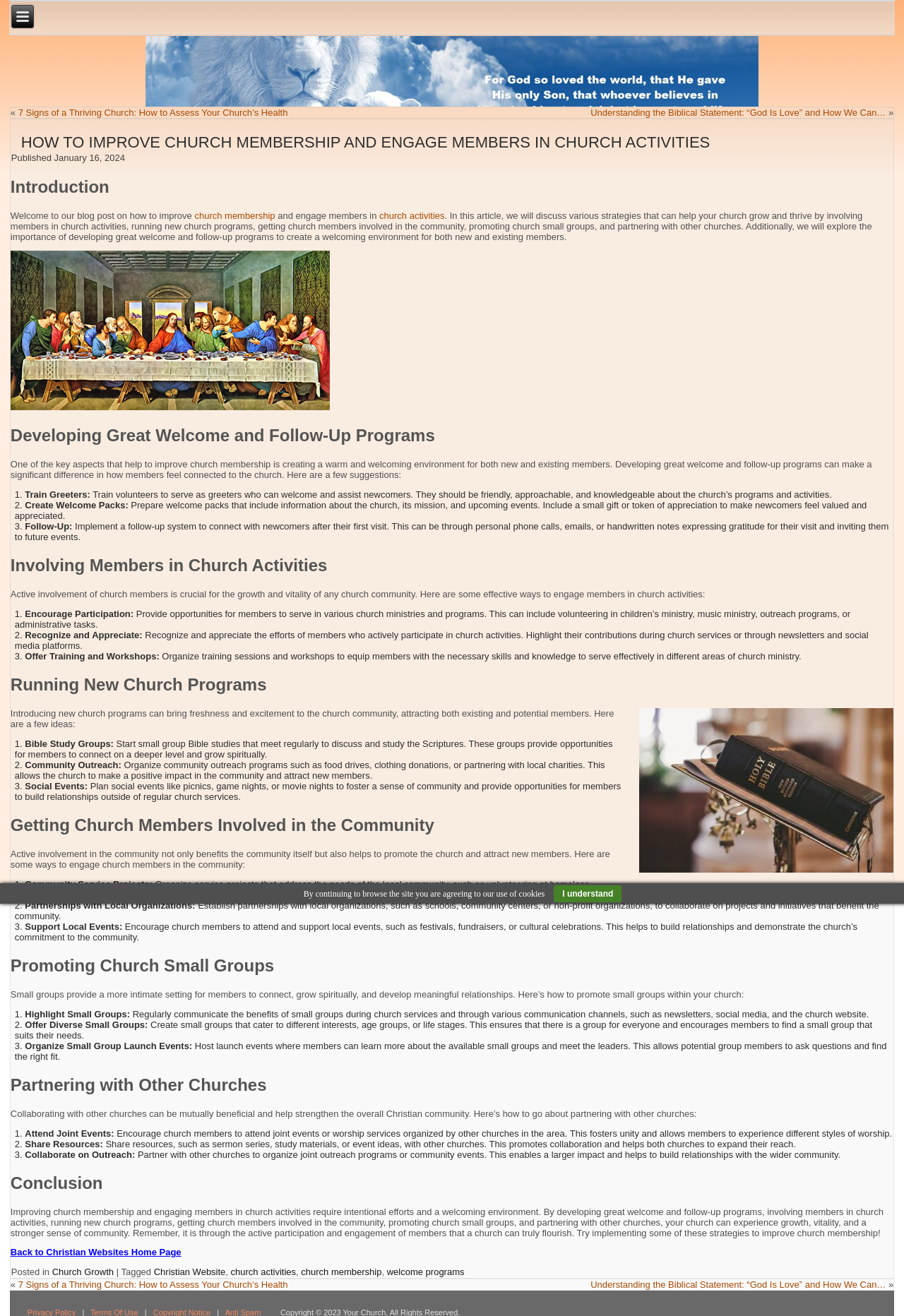Identify the first-level heading on the webpage and generate its text content.

HOW TO IMPROVE CHURCH MEMBERSHIP AND ENGAGE MEMBERS IN CHURCH ACTIVITIES